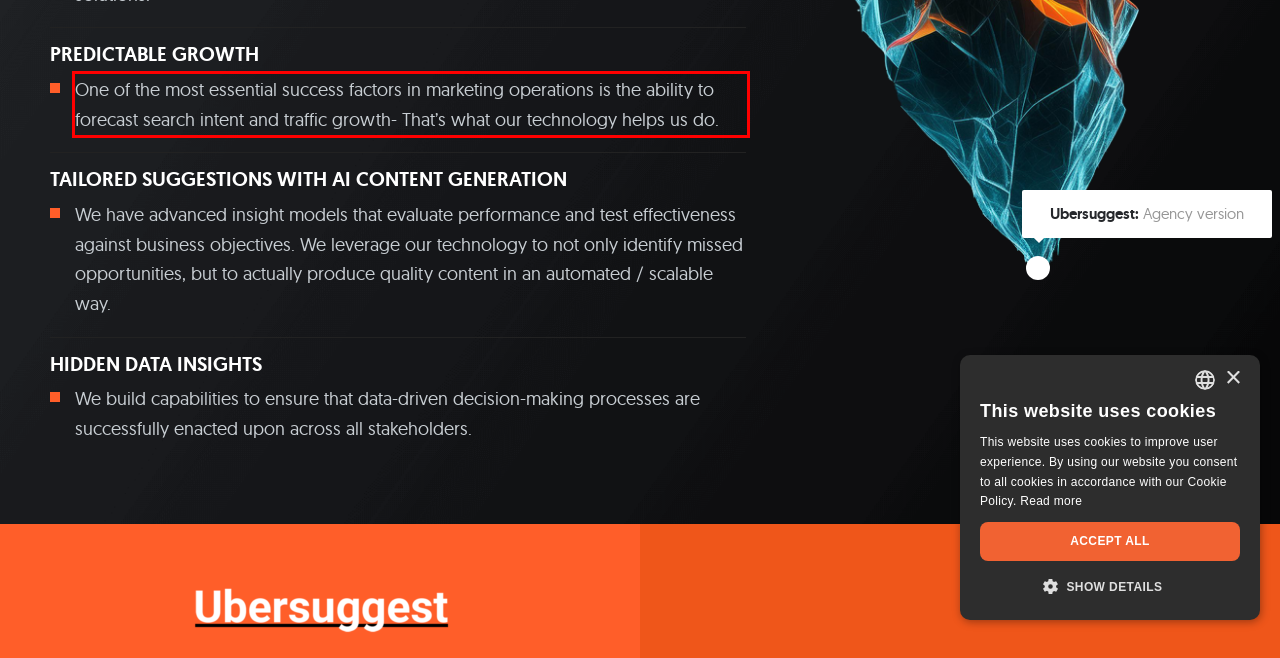Using the webpage screenshot, recognize and capture the text within the red bounding box.

One of the most essential success factors in marketing operations is the ability to forecast search intent and traffic growth- That’s what our technology helps us do.